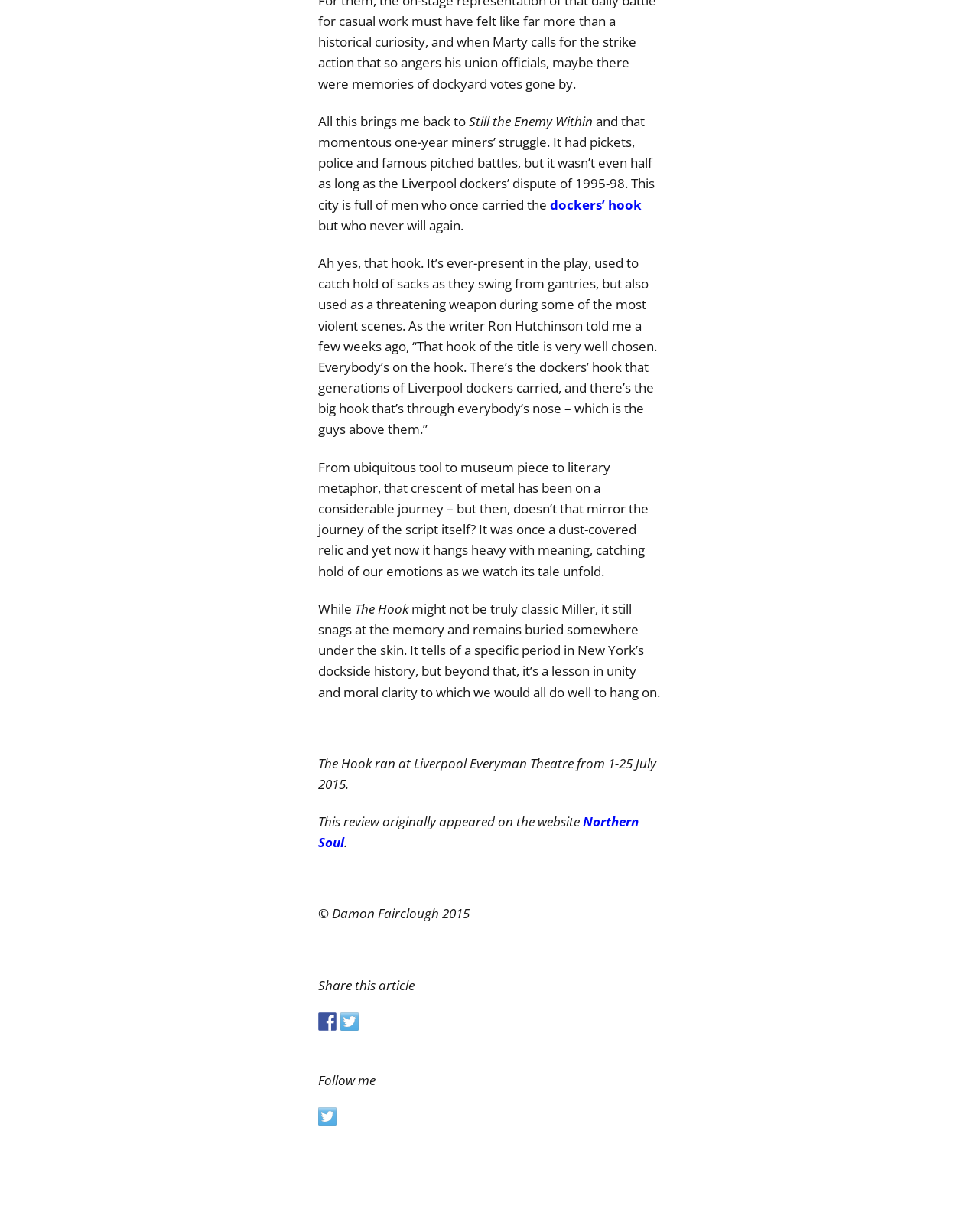Bounding box coordinates are specified in the format (top-left x, top-left y, bottom-right x, bottom-right y). All values are floating point numbers bounded between 0 and 1. Please provide the bounding box coordinate of the region this sentence describes: title="Pin it with Pinterest"

[0.393, 0.822, 0.412, 0.837]